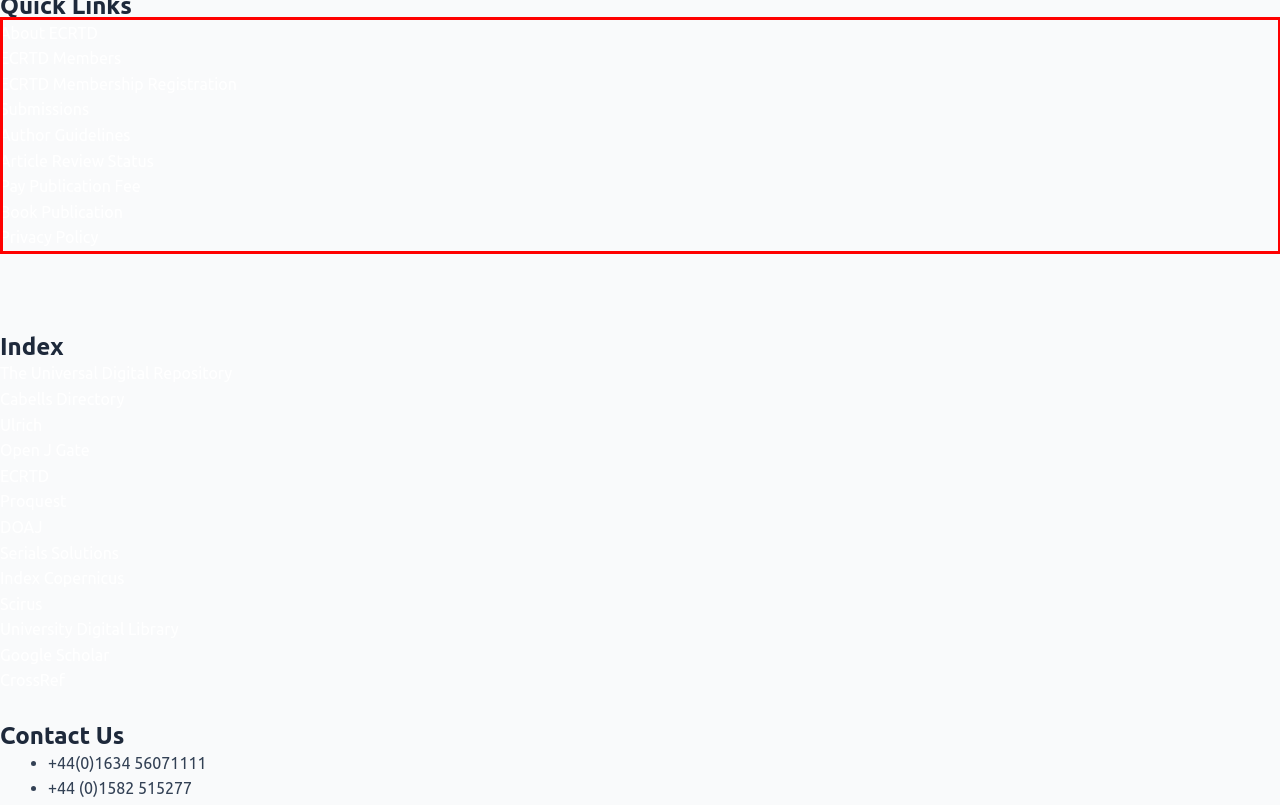Please look at the screenshot provided and find the red bounding box. Extract the text content contained within this bounding box.

About ECRTD ECRTD Members ECRTD Membership Registration Submissions Author Guidelines Article Review Status Pay Publication Fee Book Publication Privacy Policy